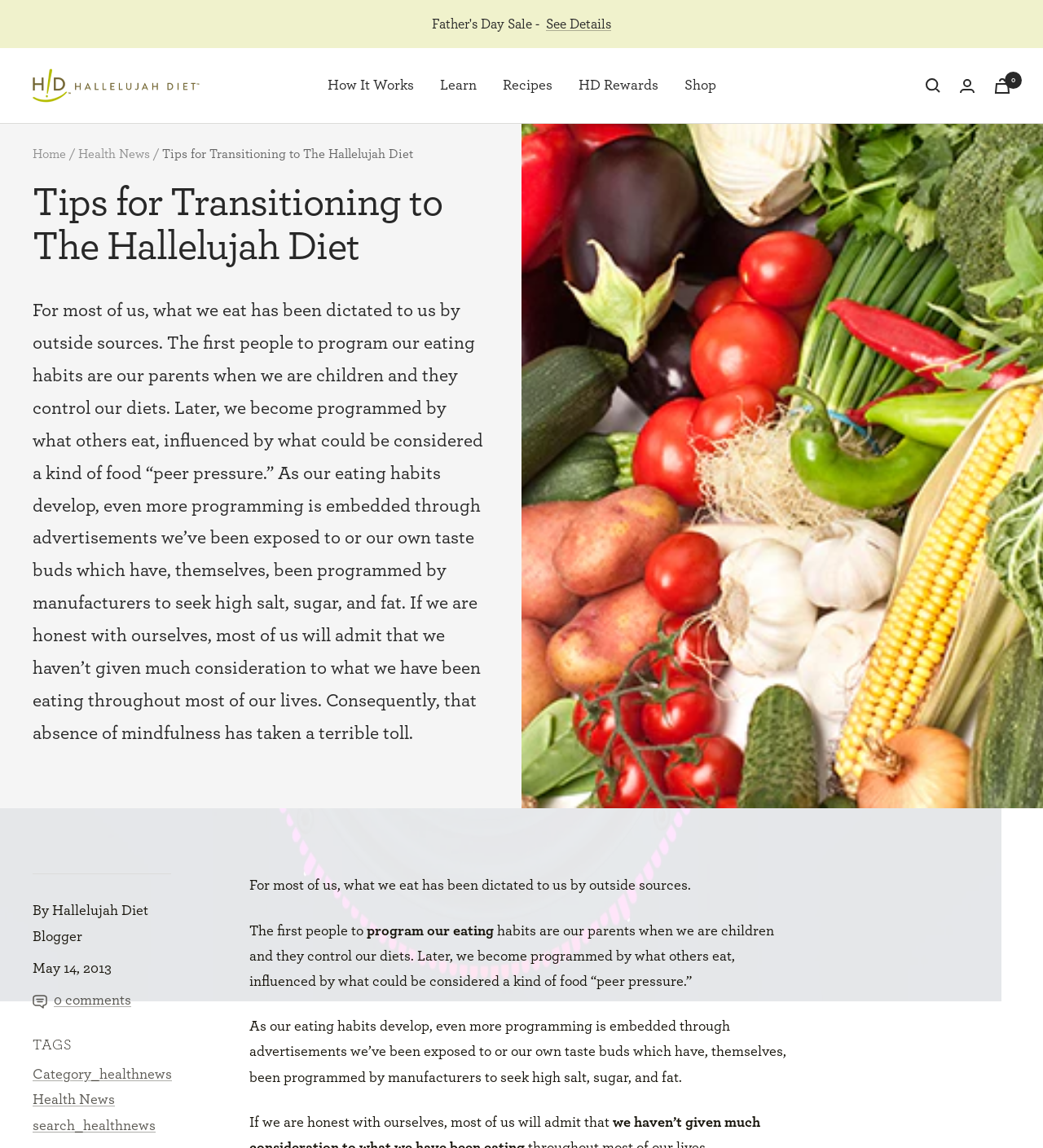What is the main heading of this webpage? Please extract and provide it.

Tips for Transitioning to The Hallelujah Diet